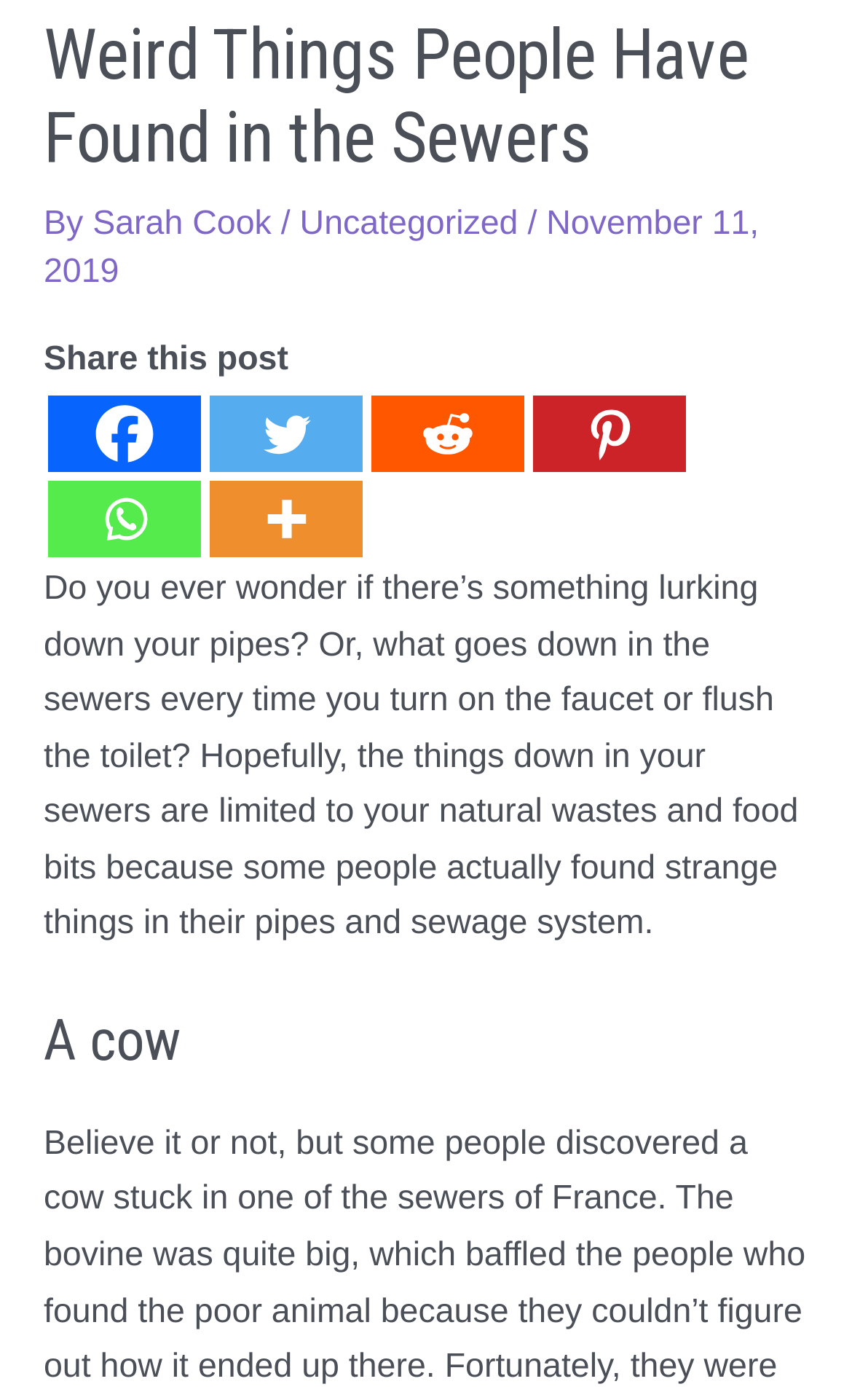Please specify the bounding box coordinates in the format (top-left x, top-left y, bottom-right x, bottom-right y), with all values as floating point numbers between 0 and 1. Identify the bounding box of the UI element described by: aria-label="Whatsapp" title="Whatsapp"

[0.056, 0.343, 0.236, 0.398]